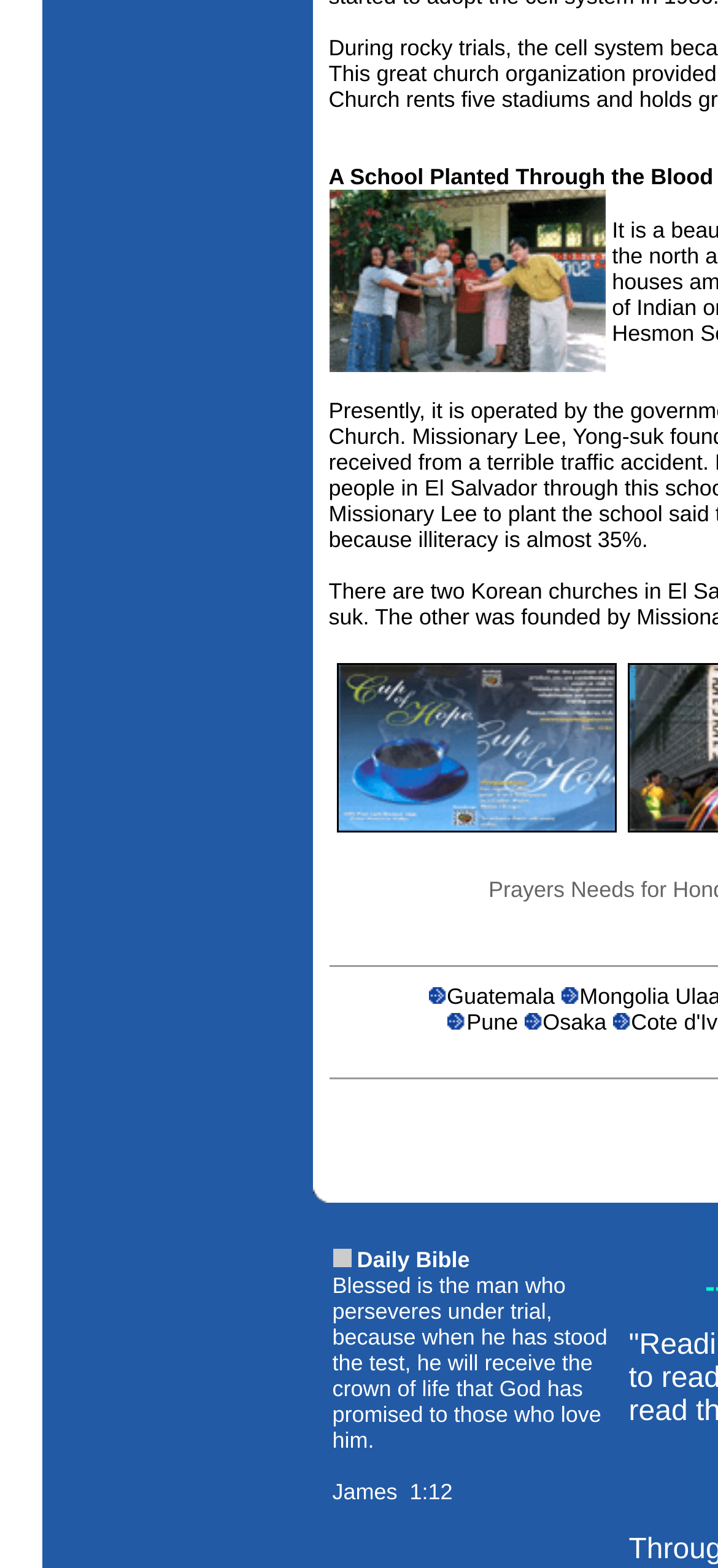What is the text of the link on the right side of the 'Guatemala' link?
Based on the image, answer the question with a single word or brief phrase.

Pune